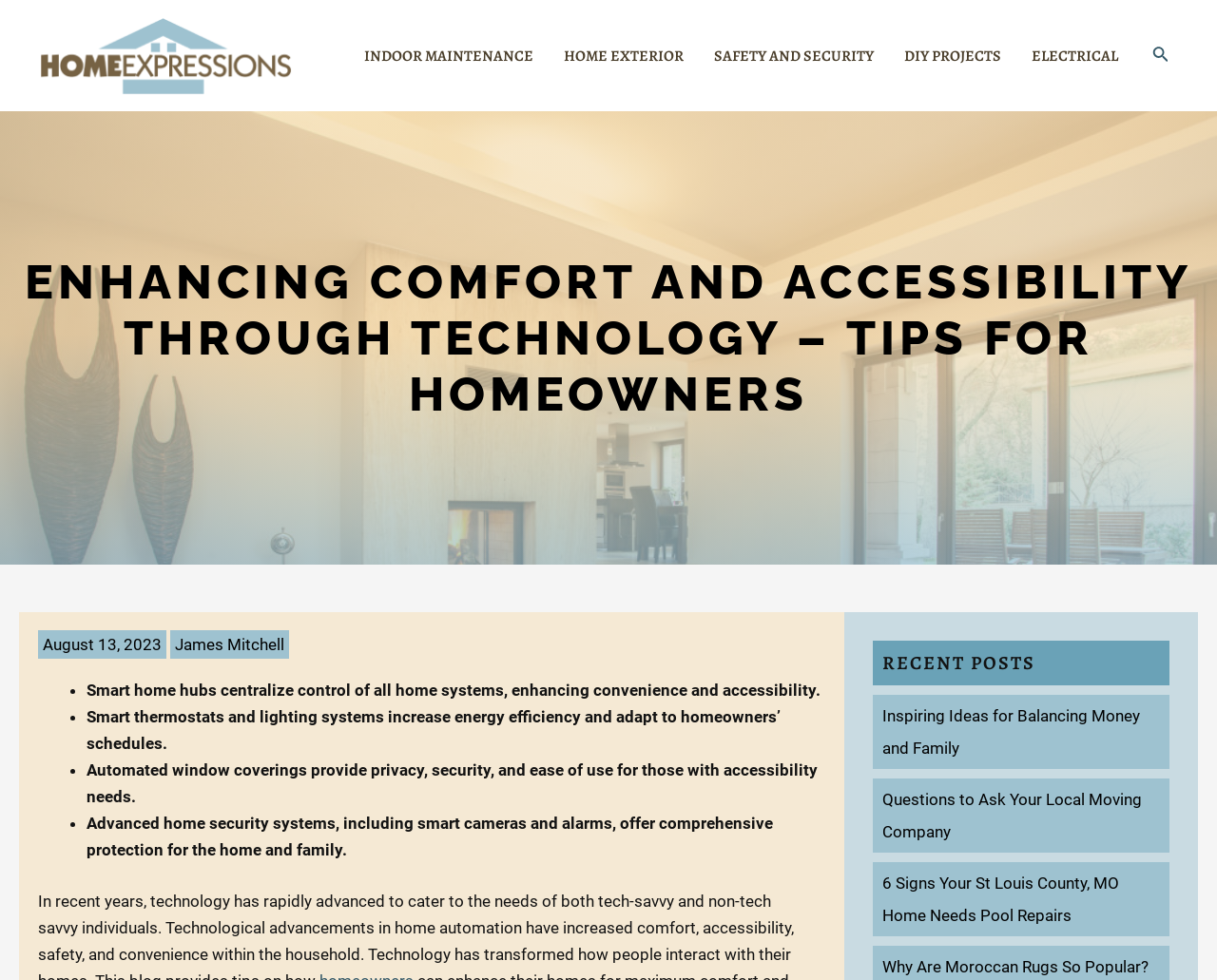Determine the bounding box coordinates for the area you should click to complete the following instruction: "Search for something".

[0.947, 0.045, 0.961, 0.069]